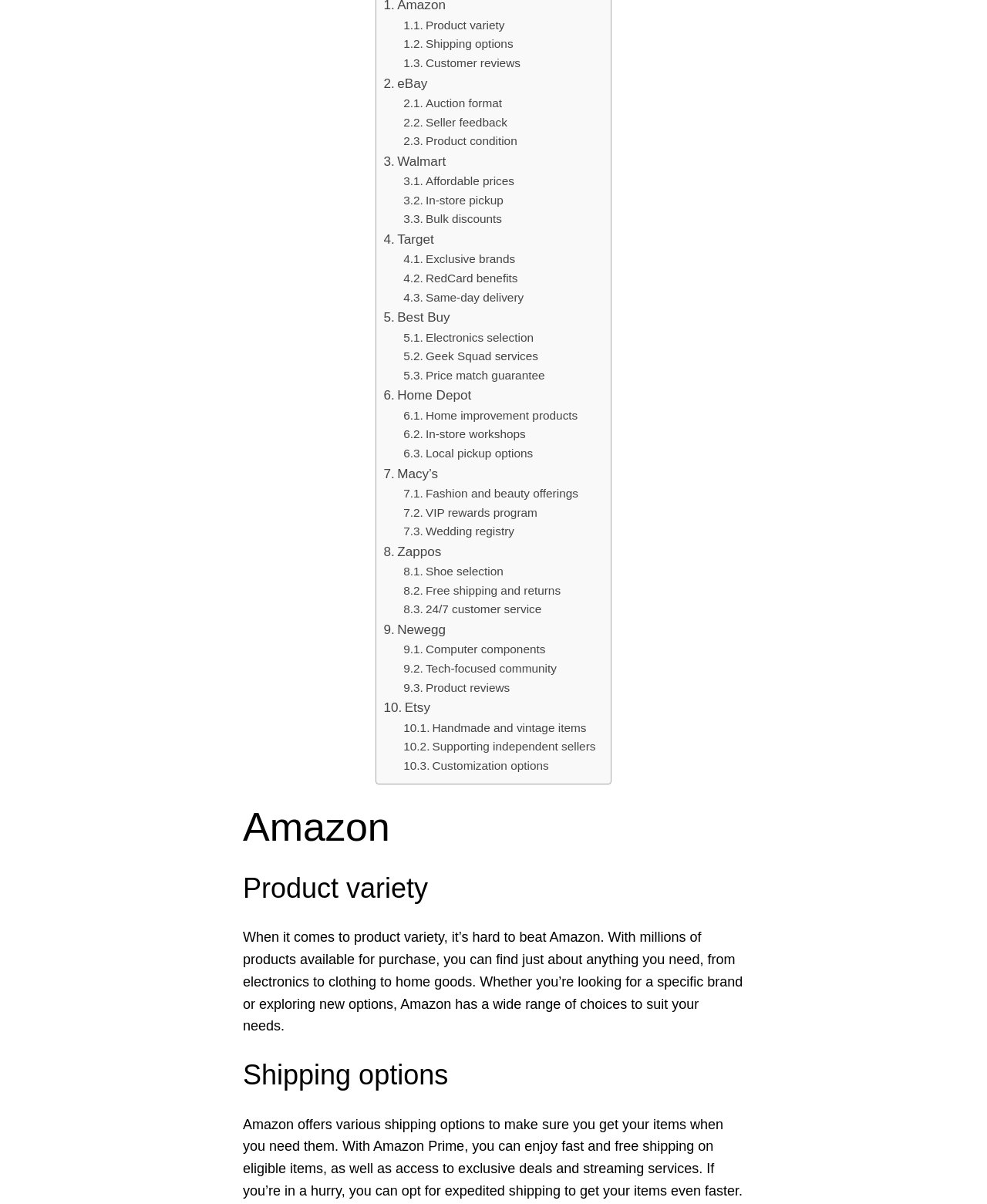Ascertain the bounding box coordinates for the UI element detailed here: "Geek Squad services". The coordinates should be provided as [left, top, right, bottom] with each value being a float between 0 and 1.

[0.409, 0.288, 0.545, 0.304]